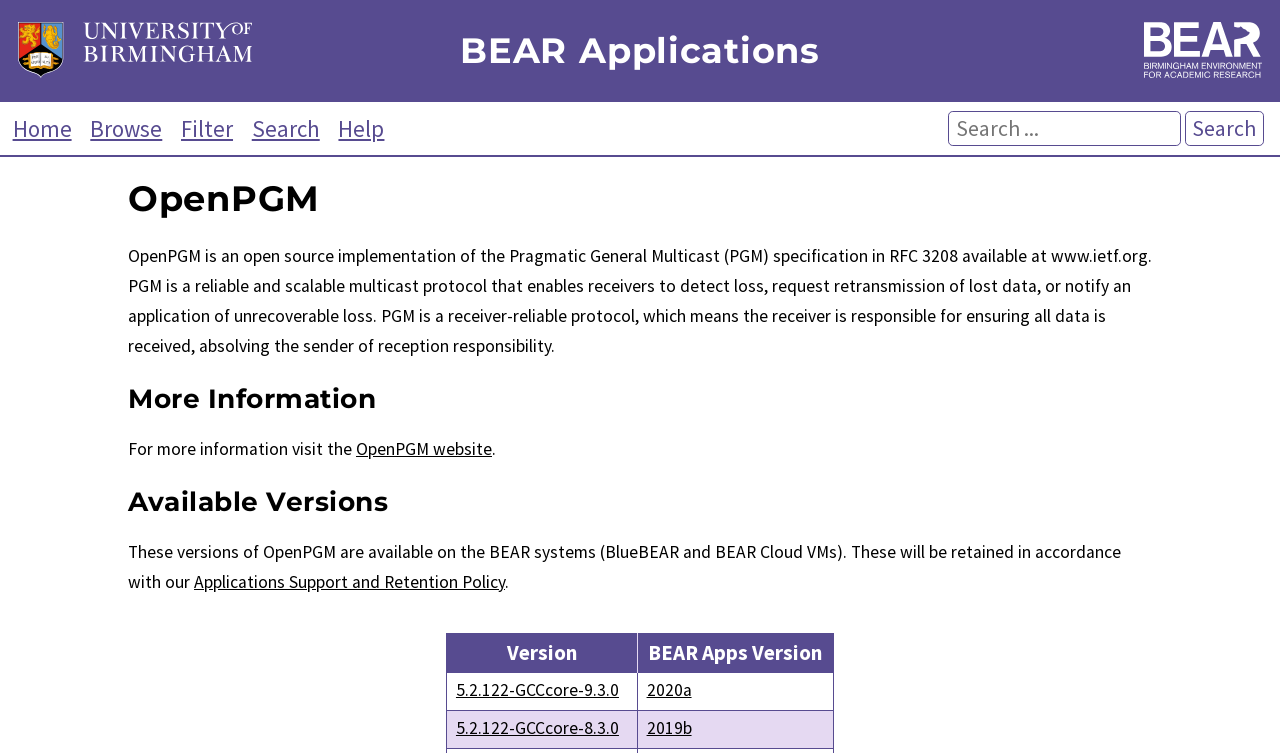Determine the bounding box coordinates of the clickable area required to perform the following instruction: "Go to the Help page". The coordinates should be represented as four float numbers between 0 and 1: [left, top, right, bottom].

[0.259, 0.151, 0.306, 0.189]